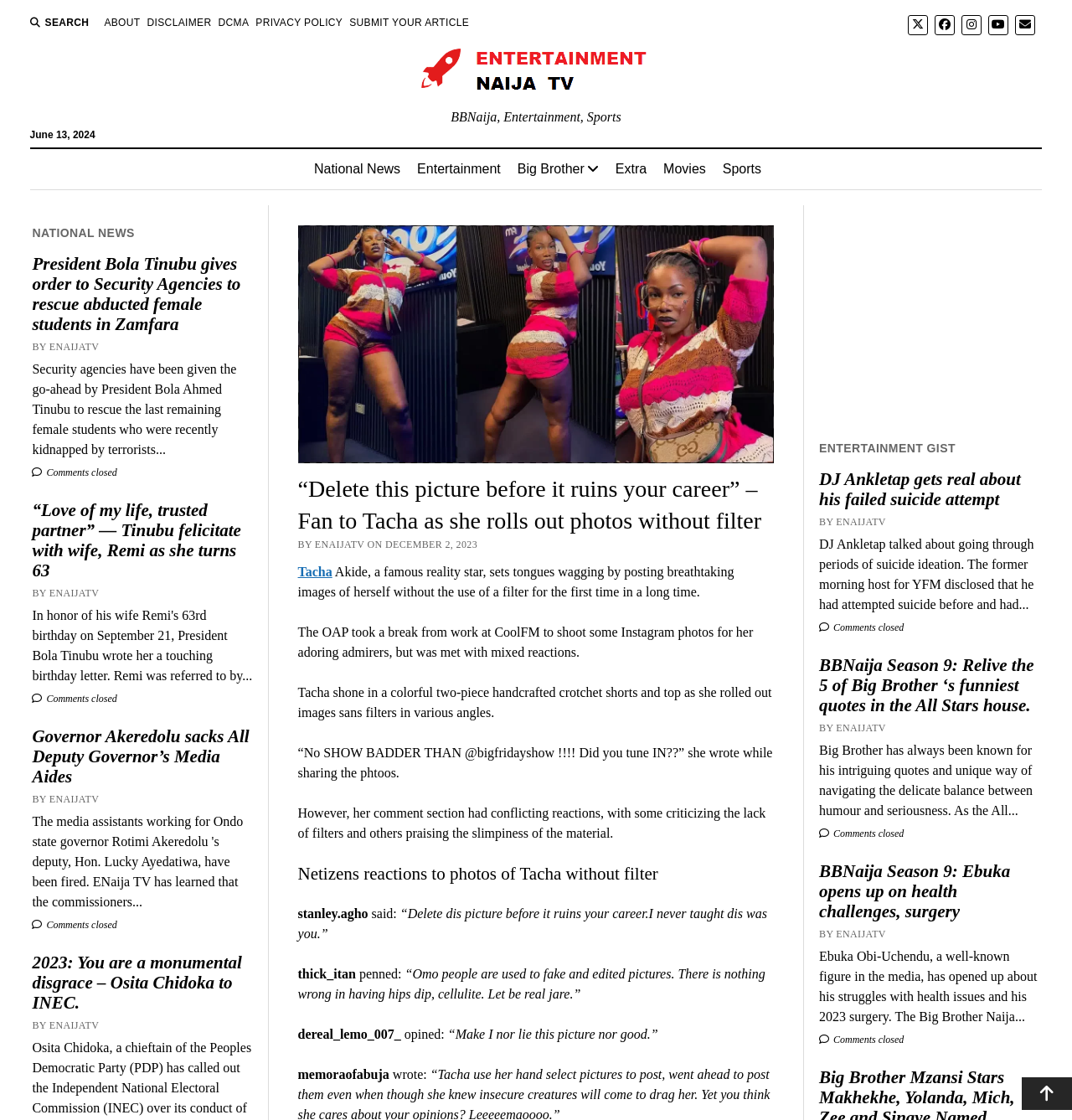Find the bounding box coordinates of the clickable element required to execute the following instruction: "View Tacha's photos without filter". Provide the coordinates as four float numbers between 0 and 1, i.e., [left, top, right, bottom].

[0.278, 0.201, 0.722, 0.414]